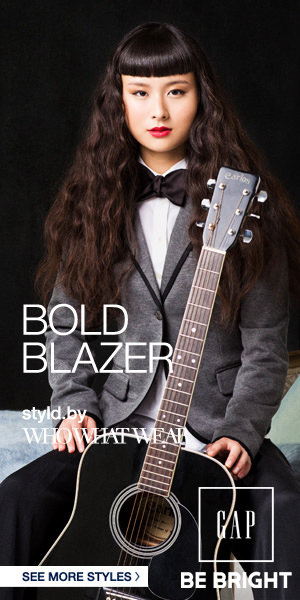Answer the question below using just one word or a short phrase: 
What brand is urging viewers to 'BE BRIGHT'?

GAP